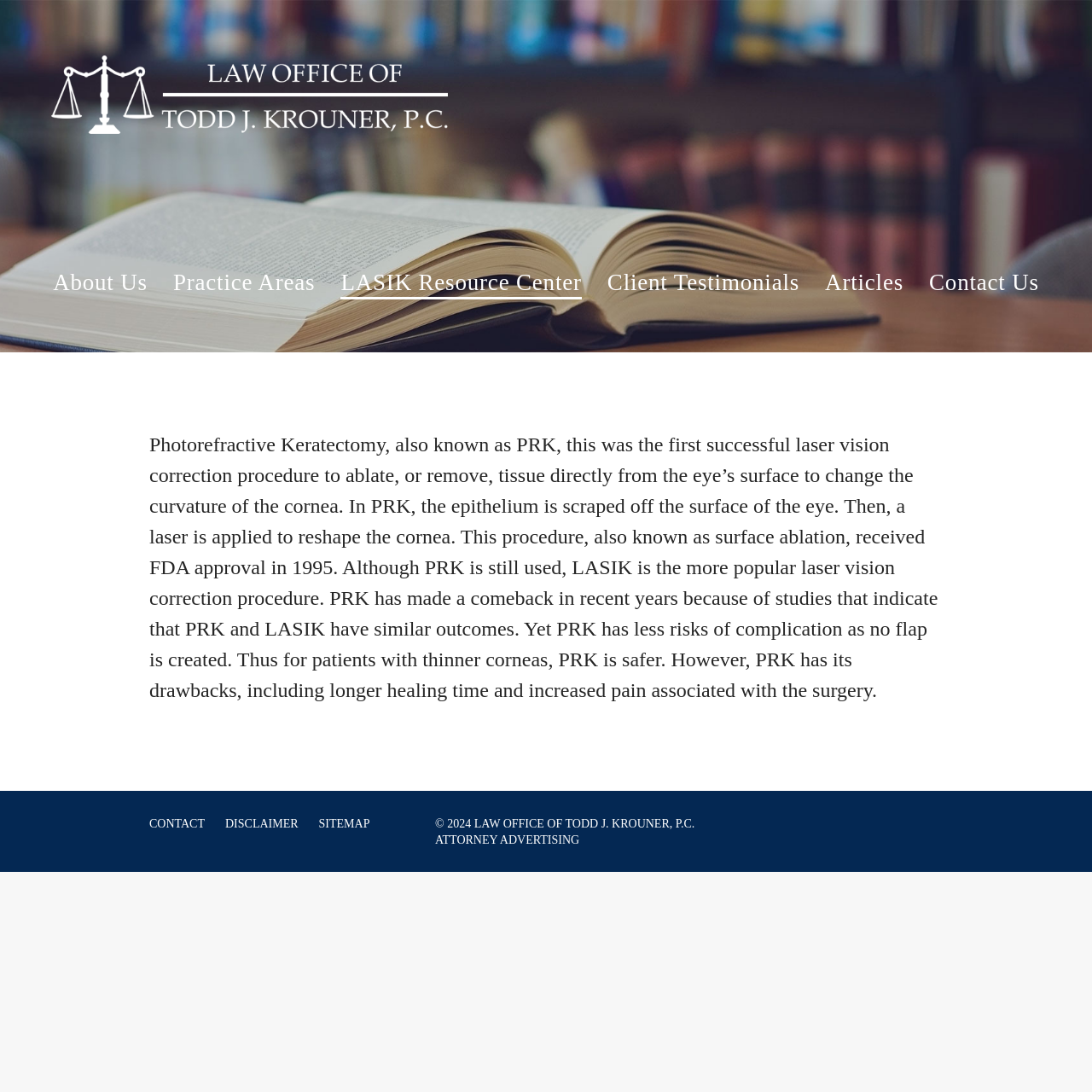Provide a comprehensive caption for the webpage.

The webpage is about Photorefractive Keratectomy (PRK), a laser vision correction procedure. At the top left corner, there is a site logo, which is an image linked to the website's homepage. Next to the logo, there are several navigation links, including "About Us", "Practice Areas", "LASIK Resource Center", "Client Testimonials", "Articles", and "Contact Us", arranged horizontally across the top of the page.

Below the navigation links, there is a main content area that takes up most of the page. This area contains a detailed description of PRK, including its definition, procedure, FDA approval, and comparison with LASIK. The text is divided into paragraphs and provides informative content about PRK.

At the bottom of the page, there is a footer section that contains additional links, including "CONTACT", "DISCLAIMER", and "SITEMAP", arranged horizontally. Below these links, there are two lines of text: a copyright notice for the LAW OFFICE OF TODD J. KROUNER, P.C. and a disclaimer about attorney advertising.